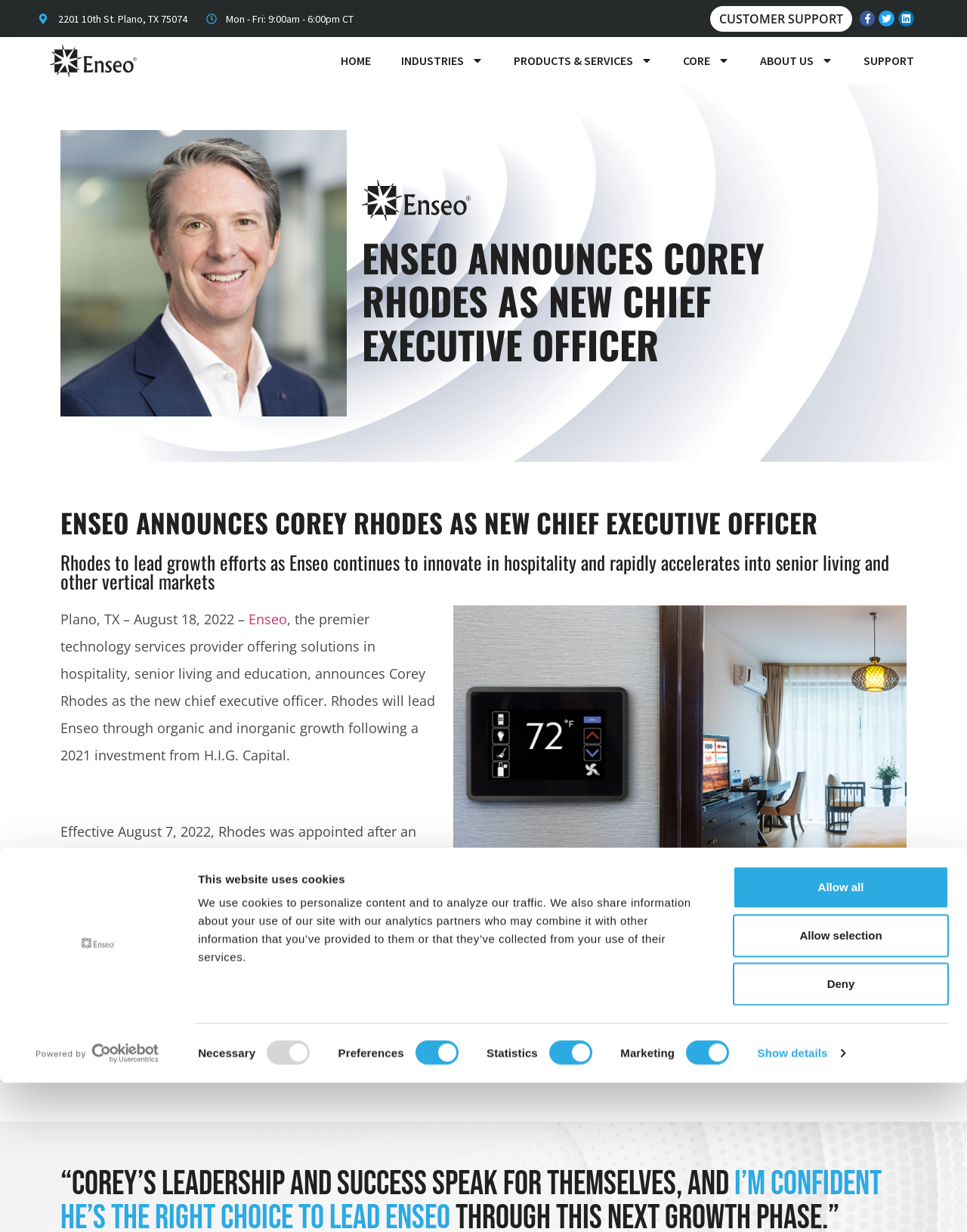Identify the coordinates of the bounding box for the element described below: "Allow all". Return the coordinates as four float numbers between 0 and 1: [left, top, right, bottom].

[0.758, 0.609, 0.981, 0.644]